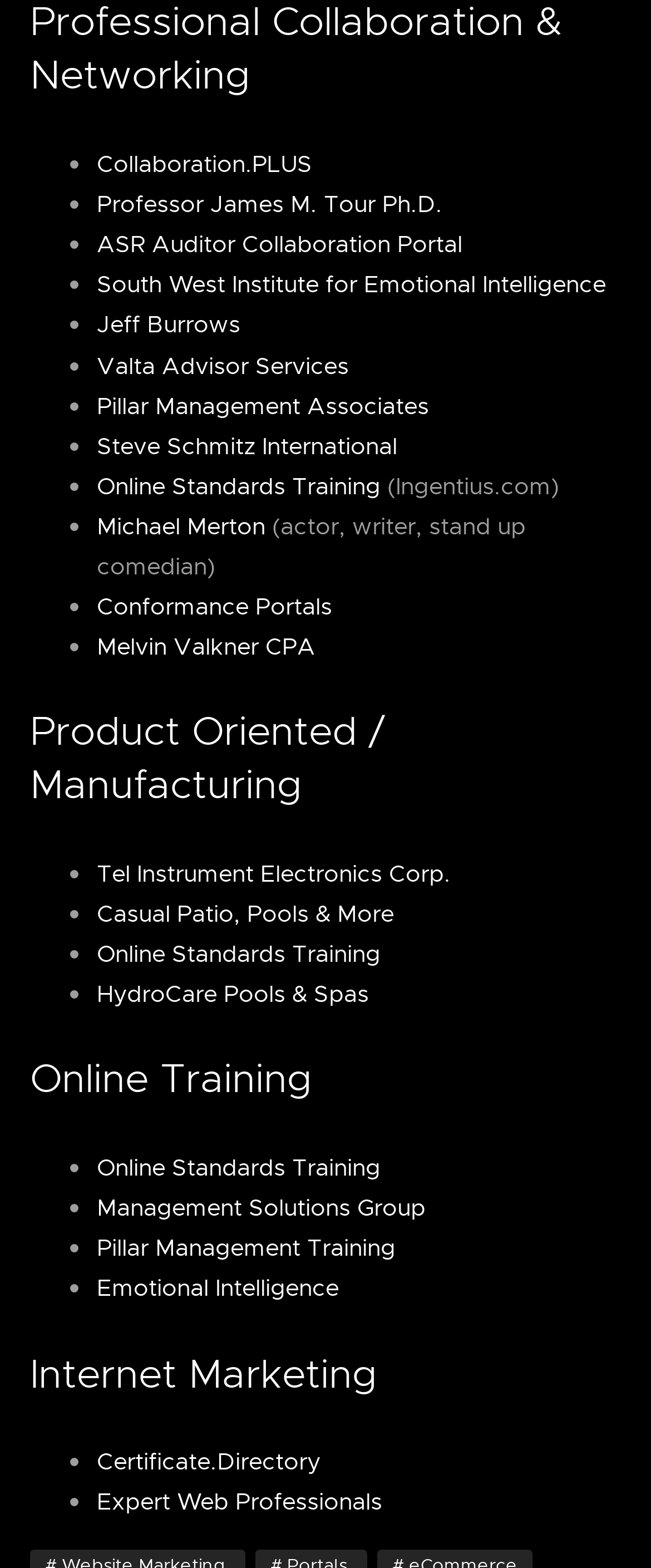What is the category of 'Collaboration.PLUS'?
Please use the visual content to give a single word or phrase answer.

Product Oriented / Manufacturing